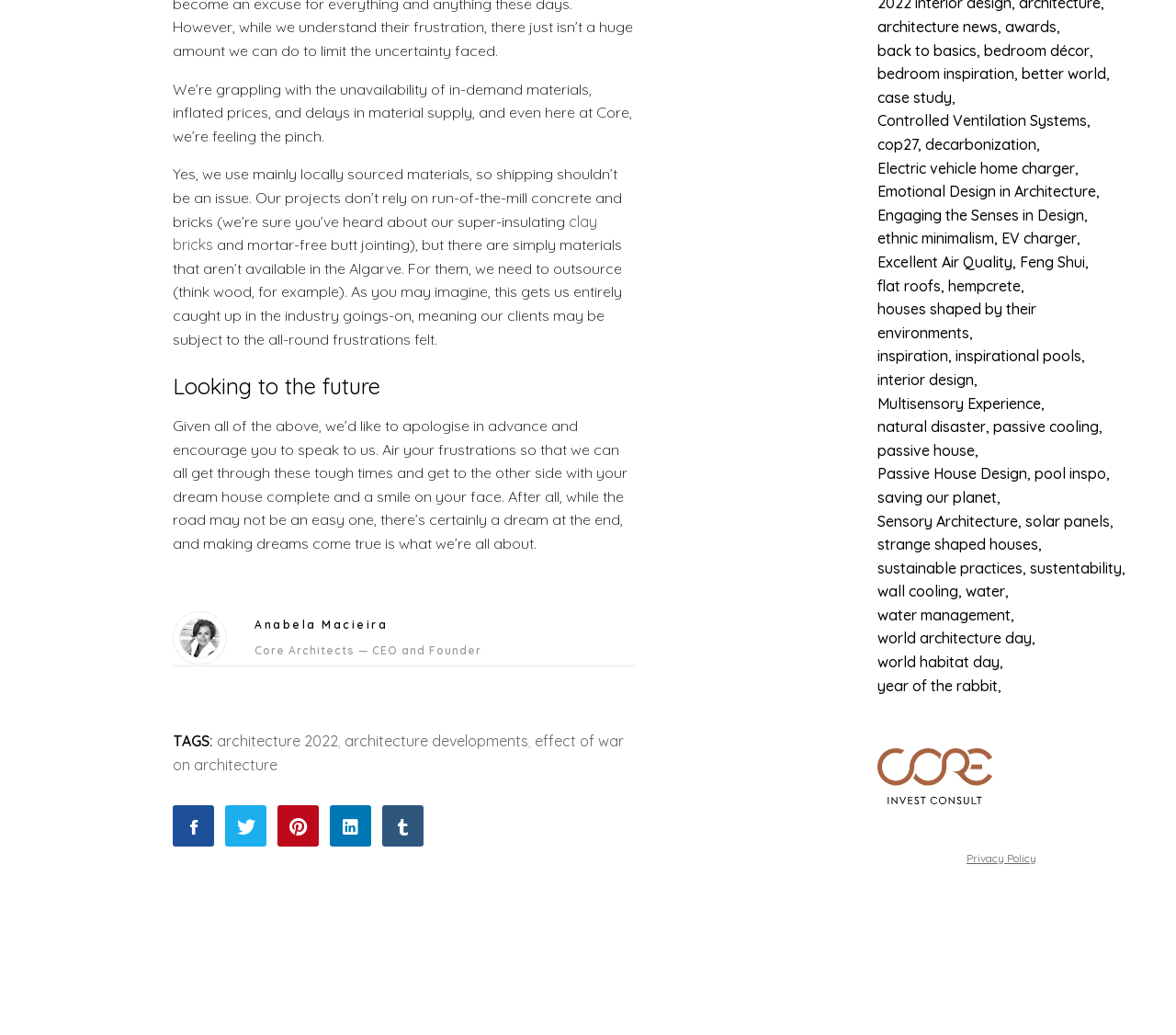Examine the image and give a thorough answer to the following question:
What is the purpose of the message from Core Architects?

The text is an apology from Core Architects for the difficulties they are facing, and encourages clients to speak to them about their frustrations, with the goal of working together to overcome these challenges.